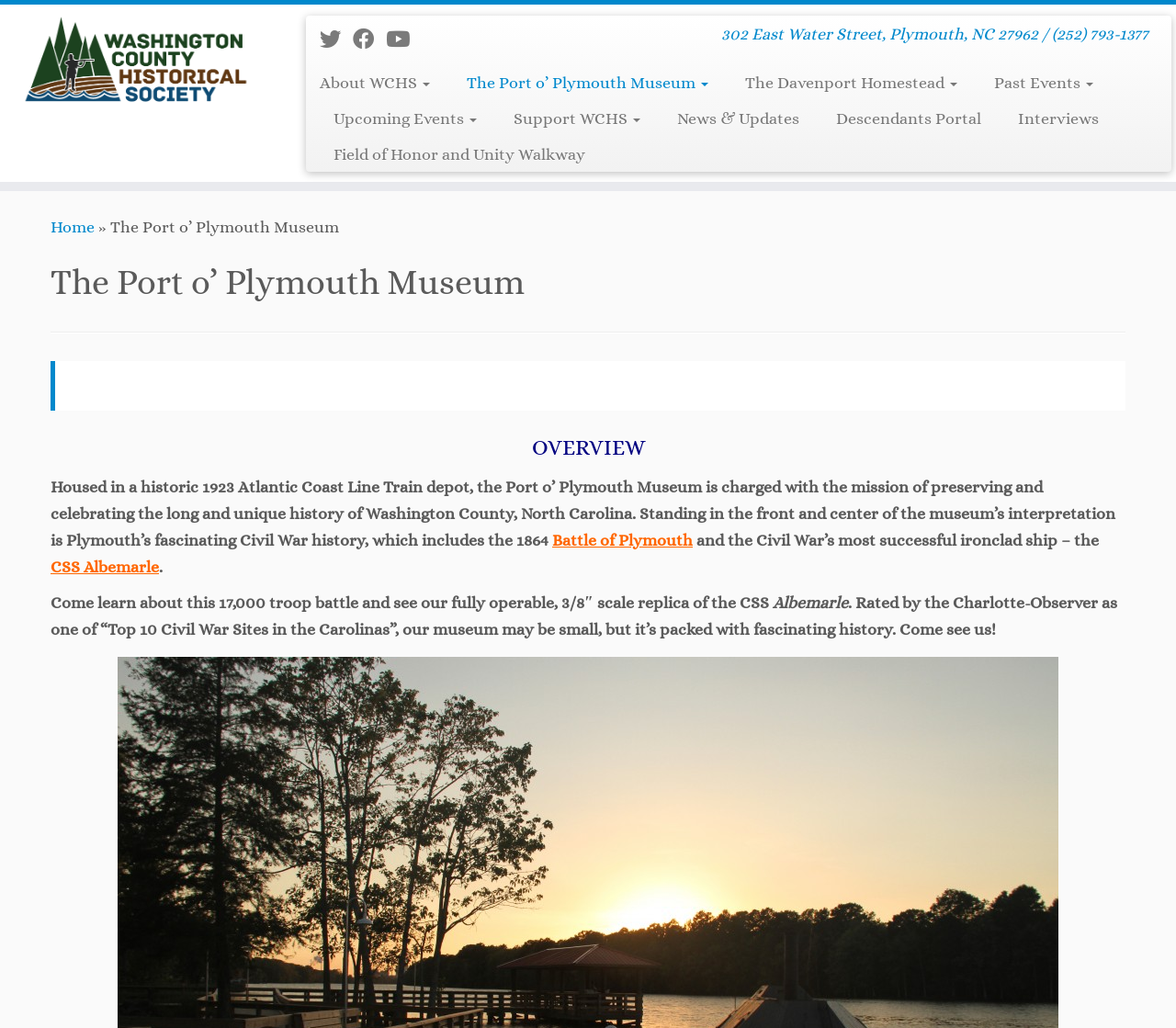Using the provided element description "Battle of Plymouth", determine the bounding box coordinates of the UI element.

[0.47, 0.516, 0.589, 0.534]